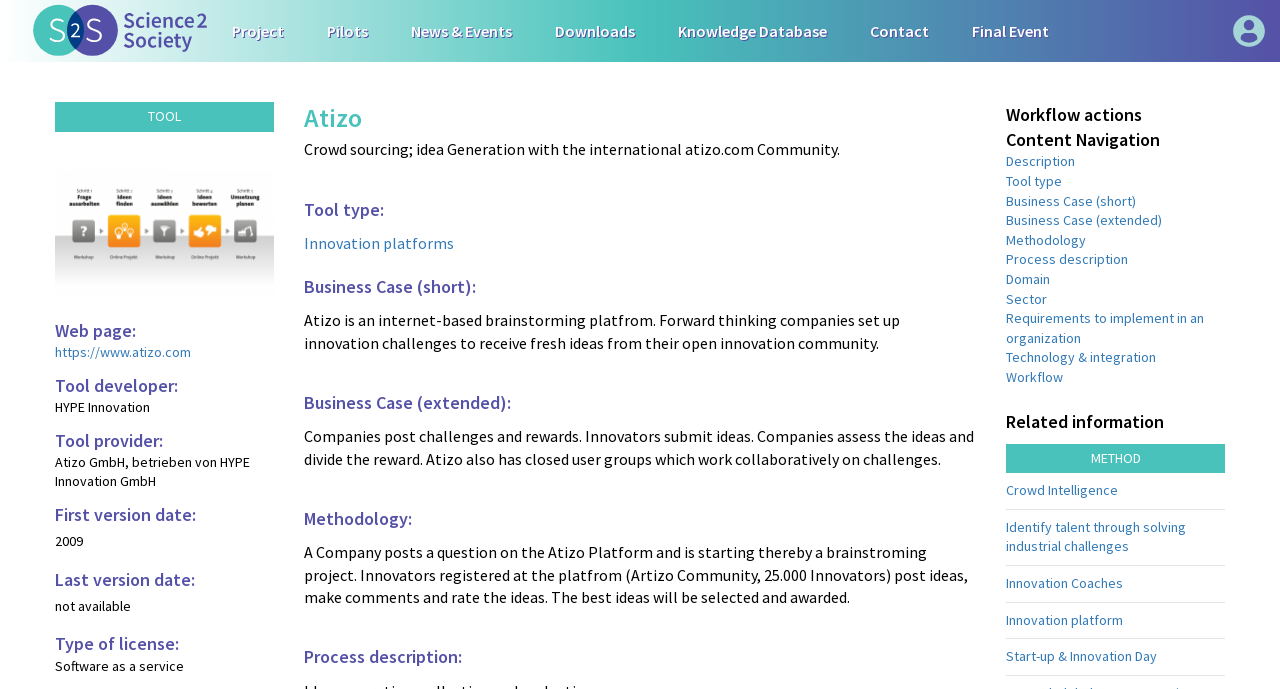Can you show the bounding box coordinates of the region to click on to complete the task described in the instruction: "Visit the Atizo website"?

[0.043, 0.498, 0.149, 0.524]